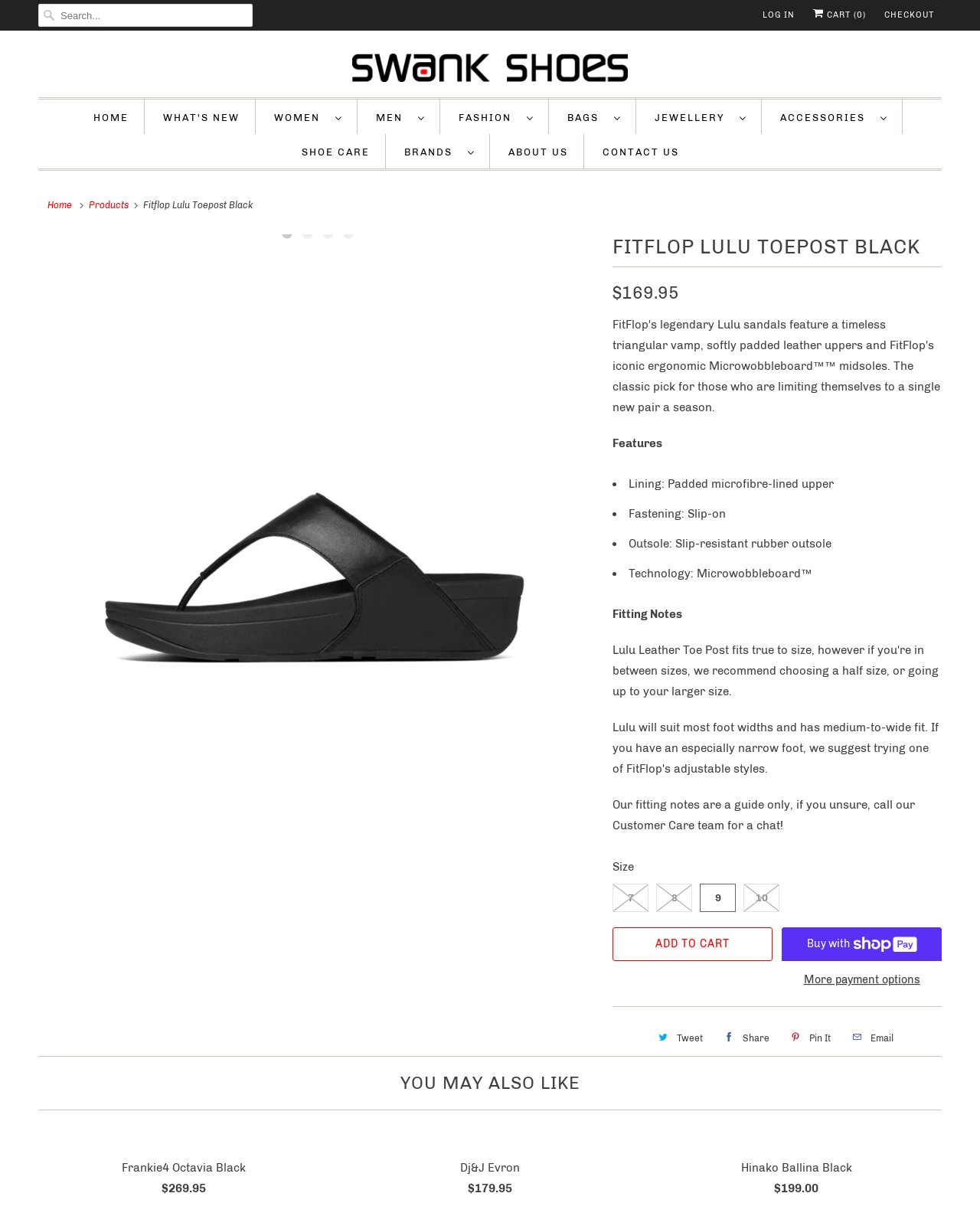What is the purpose of the Microwobbleboard technology?
Kindly give a detailed and elaborate answer to the question.

The webpage does not explicitly mention the purpose of the Microwobbleboard technology, it only lists it as one of the features of the Fitflop Lulu Toepost Black.